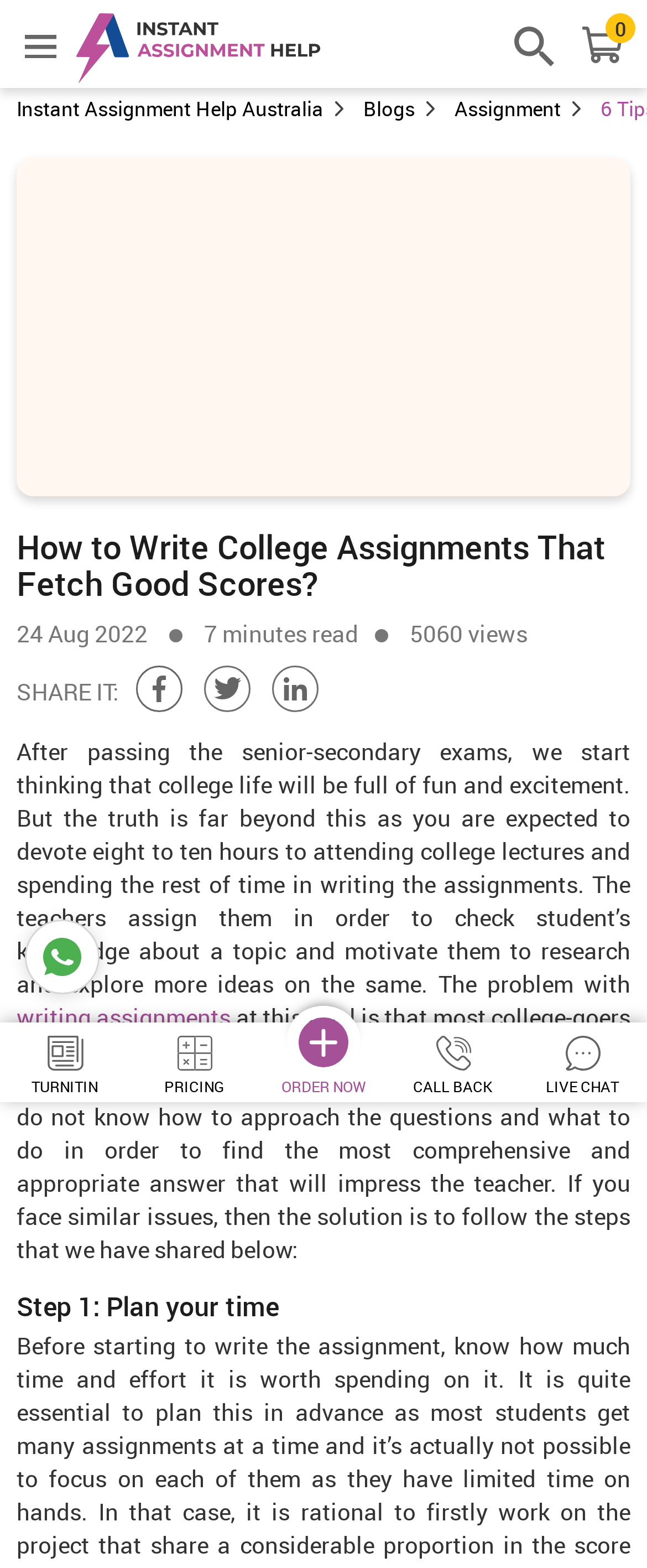Refer to the image and offer a detailed explanation in response to the question: What is the topic of the blog post?

Based on the webpage content, the topic of the blog post is about college assignments, specifically how to write good quality academic assignments and score well.